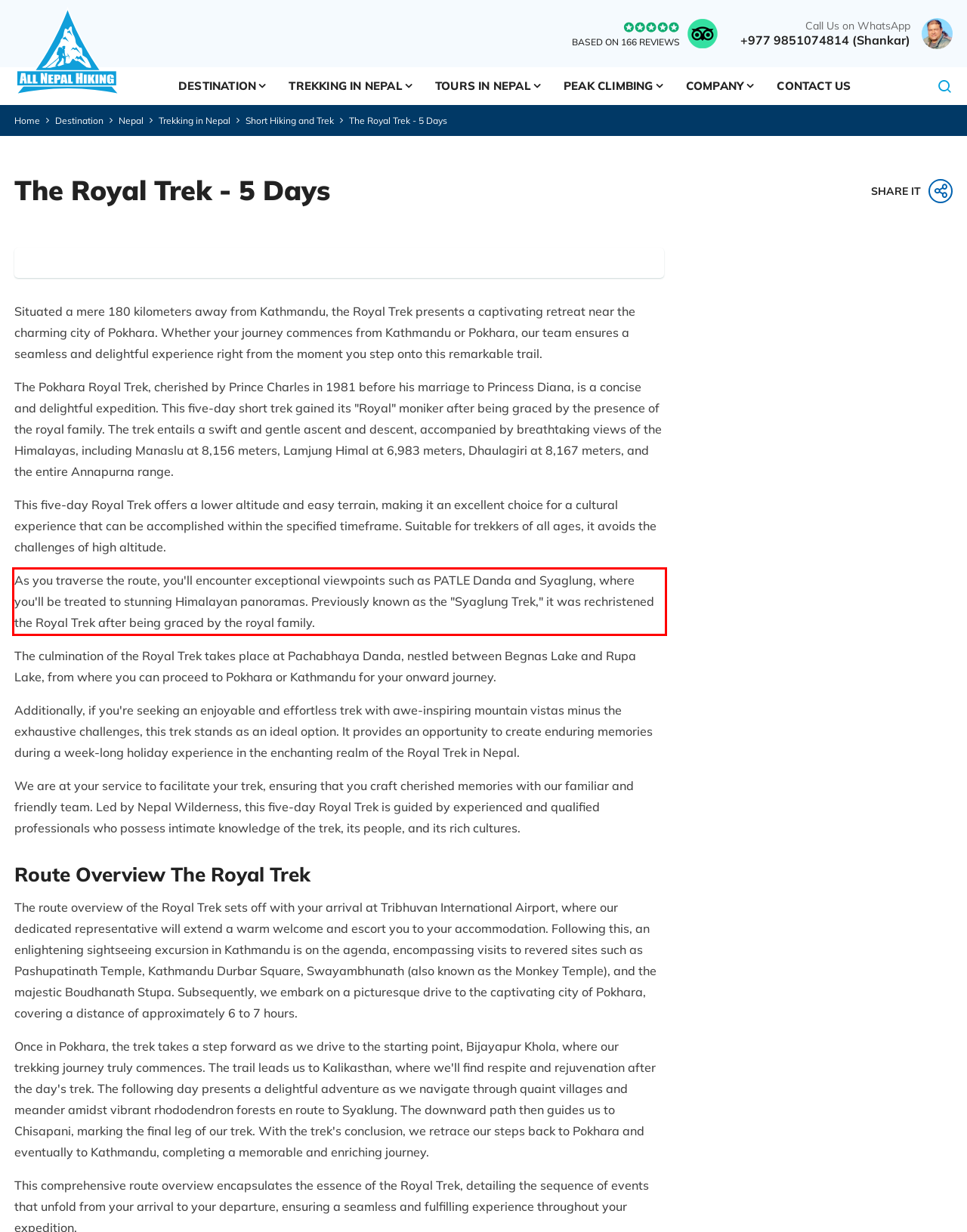Please perform OCR on the text content within the red bounding box that is highlighted in the provided webpage screenshot.

As you traverse the route, you'll encounter exceptional viewpoints such as PATLE Danda and Syaglung, where you'll be treated to stunning Himalayan panoramas. Previously known as the "Syaglung Trek," it was rechristened the Royal Trek after being graced by the royal family.